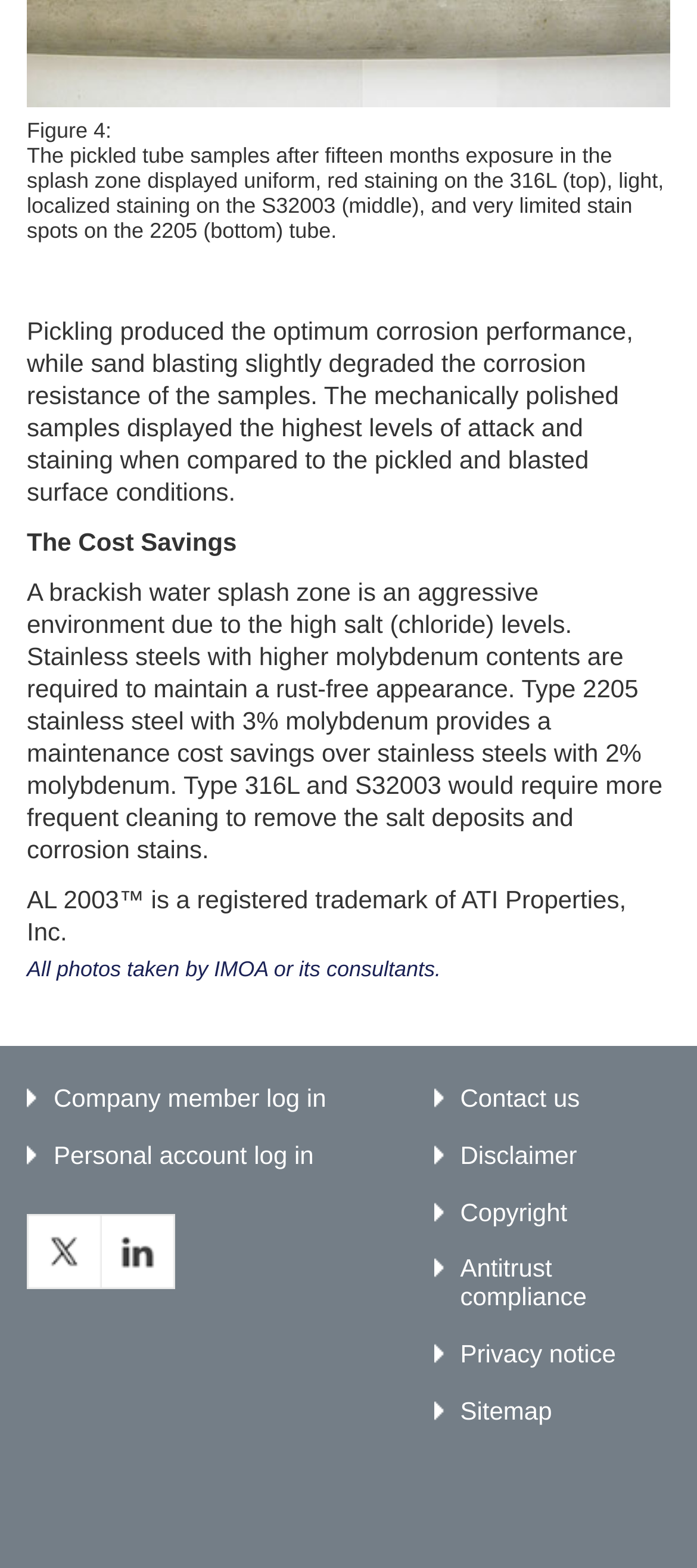What is the relationship between IMOA and the photos?
Can you provide an in-depth and detailed response to the question?

The webpage mentions 'All photos taken by IMOA or its consultants.' This indicates that IMOA is the entity that took the photos, or its consultants did so on its behalf.